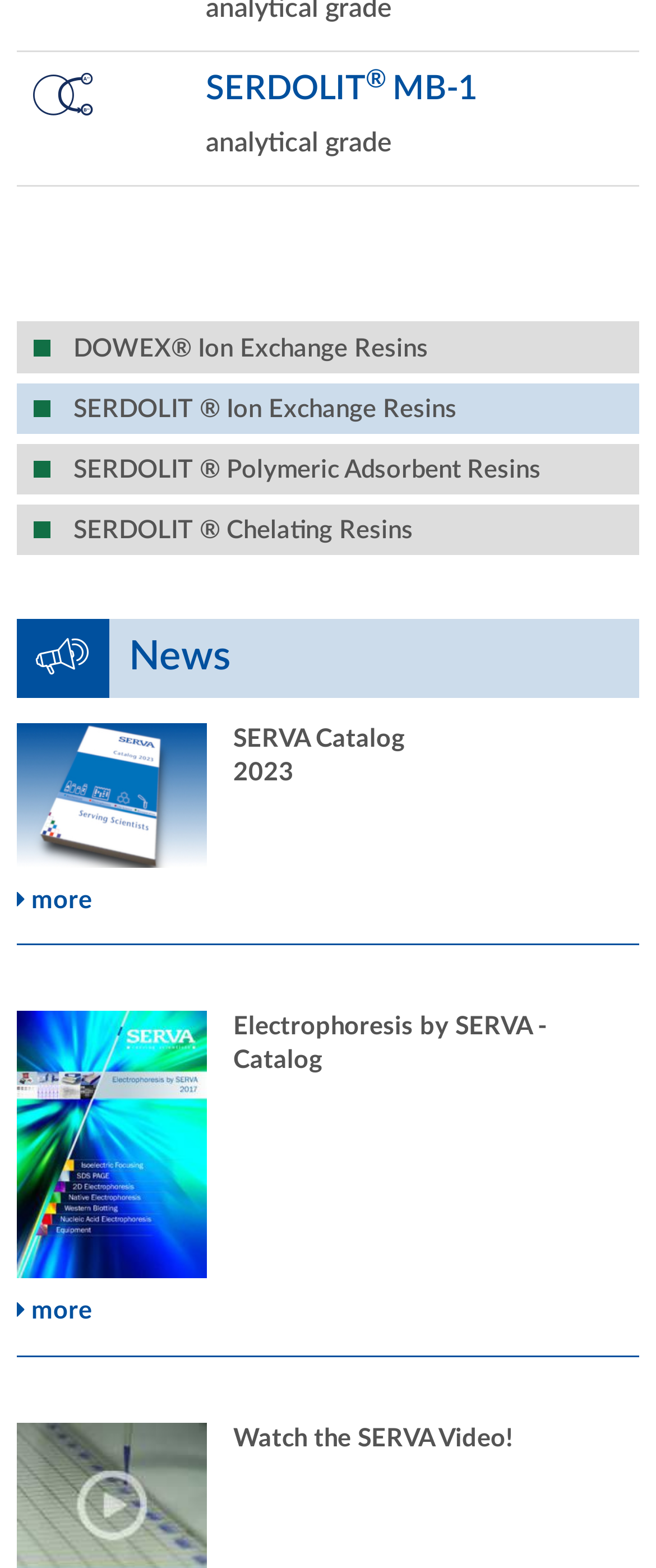What is the name of the catalog?
Please use the image to provide a one-word or short phrase answer.

SERVA Catalog